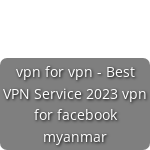Please answer the following question using a single word or phrase: 
What is emphasized in the broader discussion about VPNs?

Online security and privacy